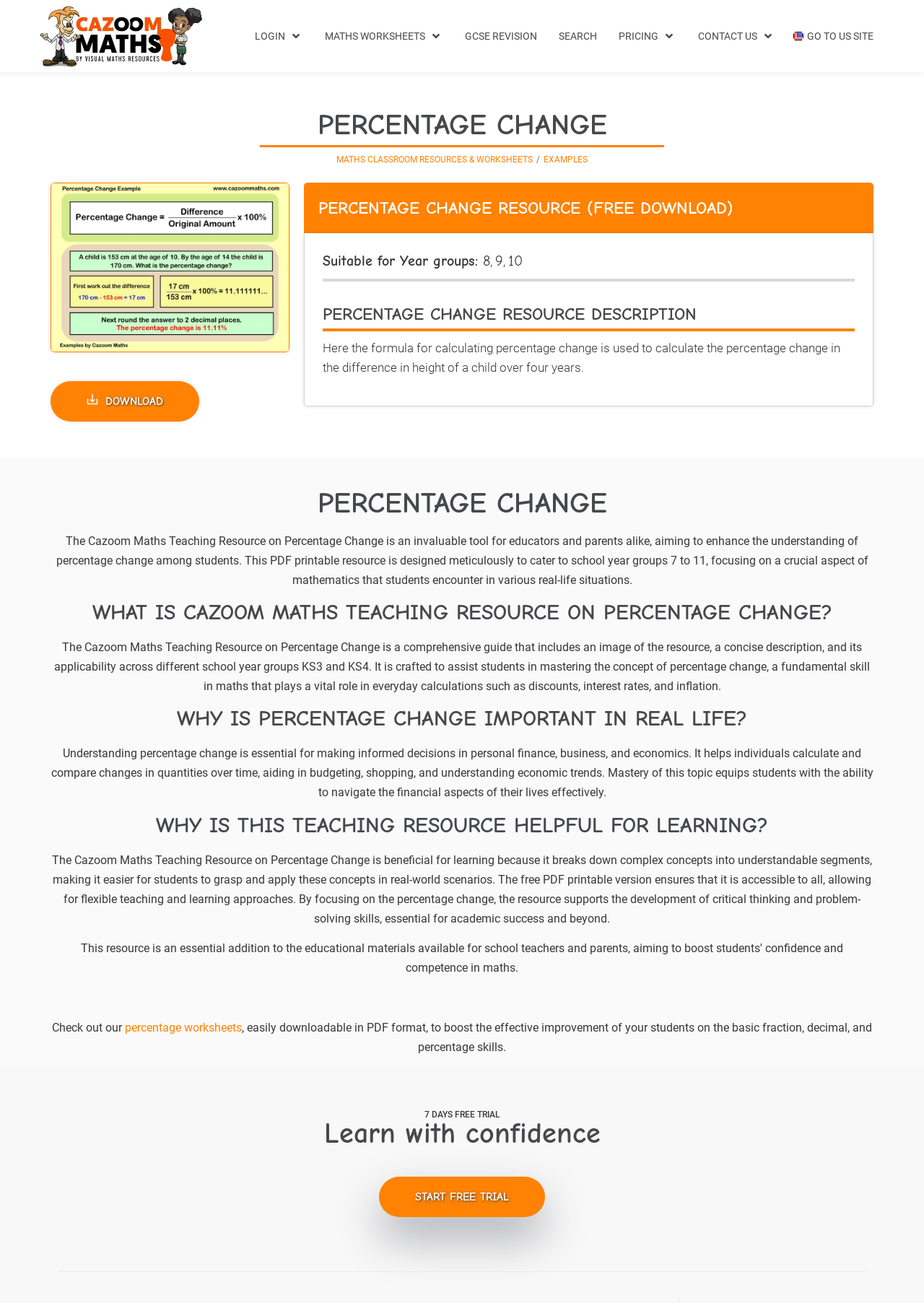What is the main topic of this webpage?
Please answer the question with a detailed response using the information from the screenshot.

Based on the webpage's content, including the headings and text, it is clear that the main topic is 'Percentage Change', which is a mathematical concept used to calculate percentage differences.